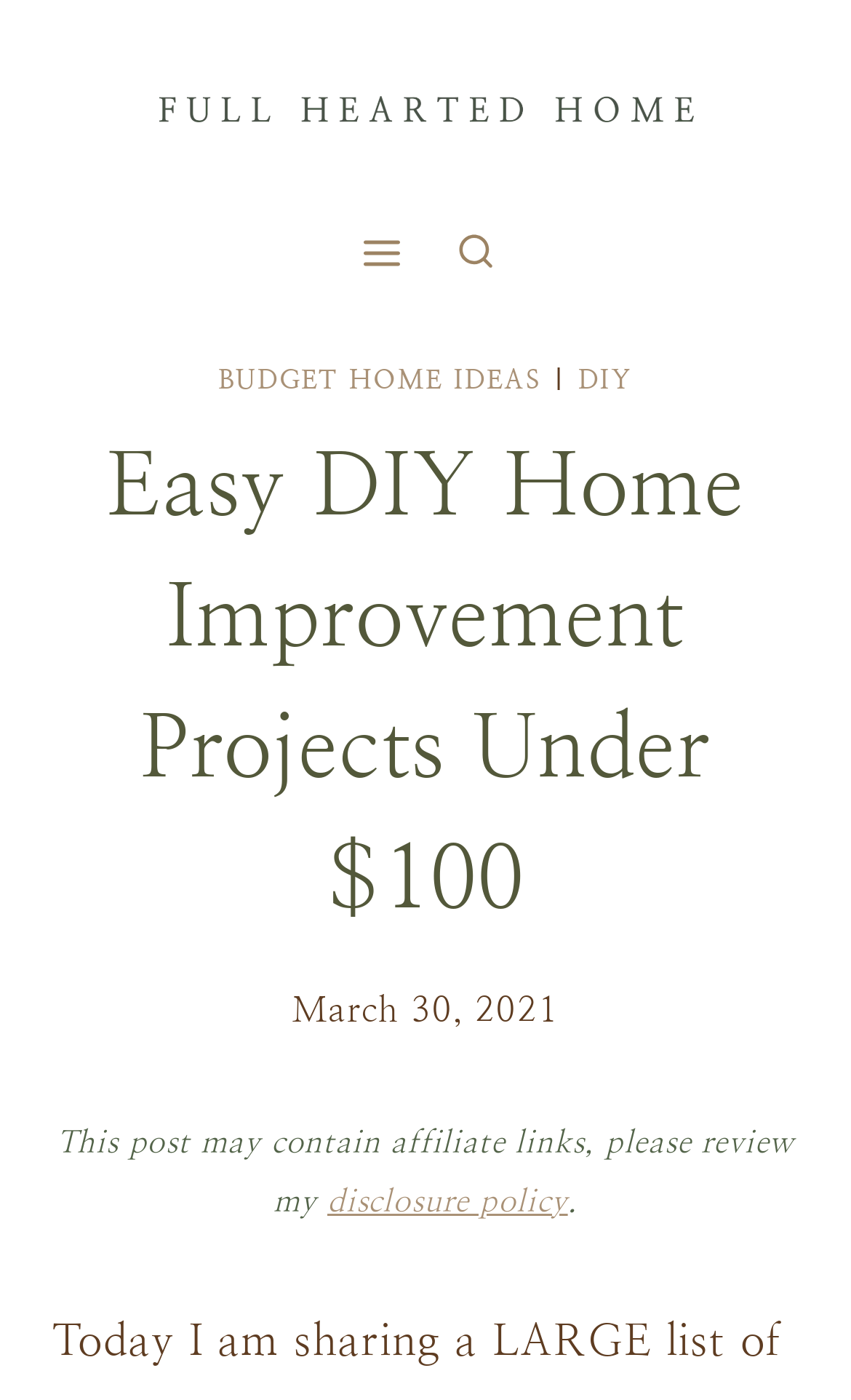Please provide the bounding box coordinate of the region that matches the element description: DIY. Coordinates should be in the format (top-left x, top-left y, bottom-right x, bottom-right y) and all values should be between 0 and 1.

[0.679, 0.261, 0.744, 0.283]